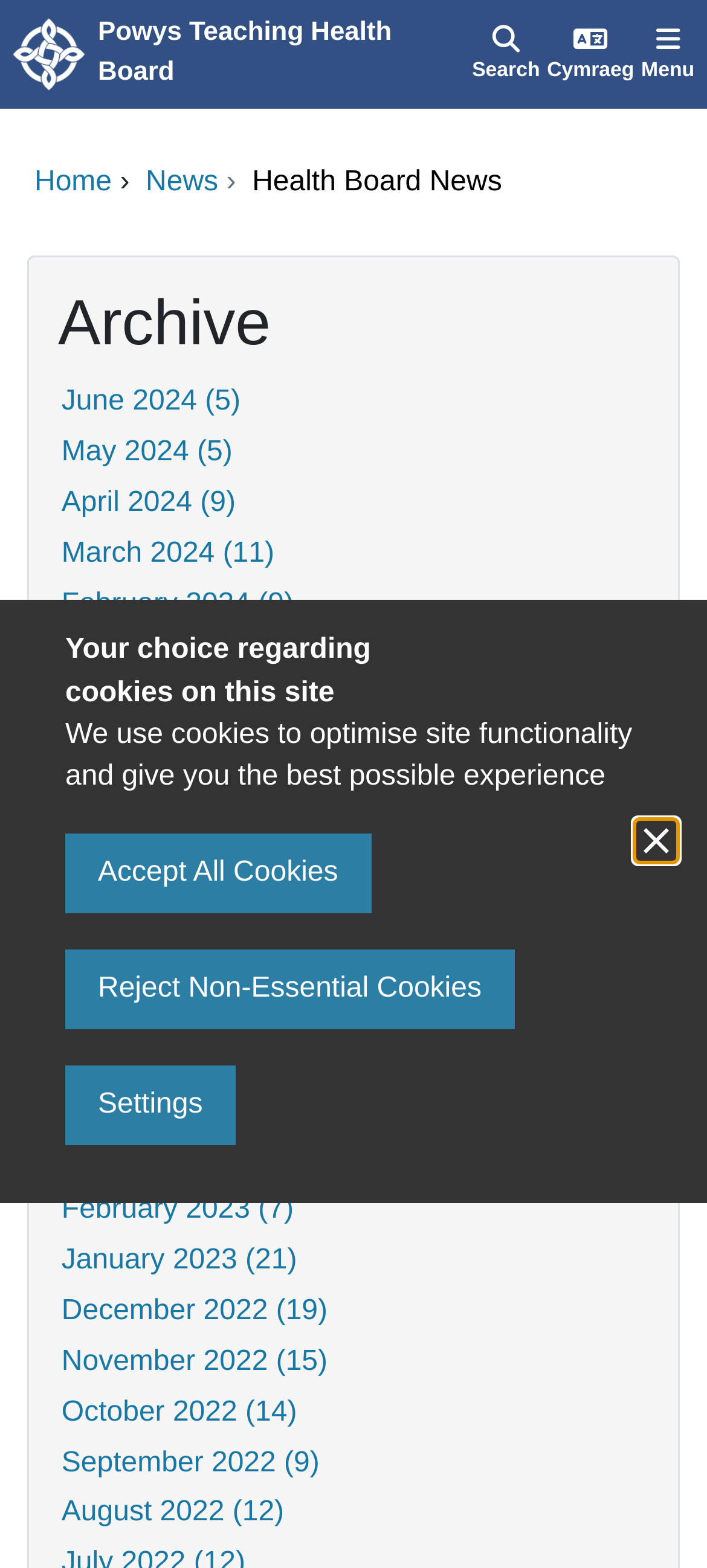Provide the bounding box coordinates of the HTML element described by the text: "Powys Teaching Health Board". The coordinates should be in the format [left, top, right, bottom] with values between 0 and 1.

[0.013, 0.003, 0.588, 0.066]